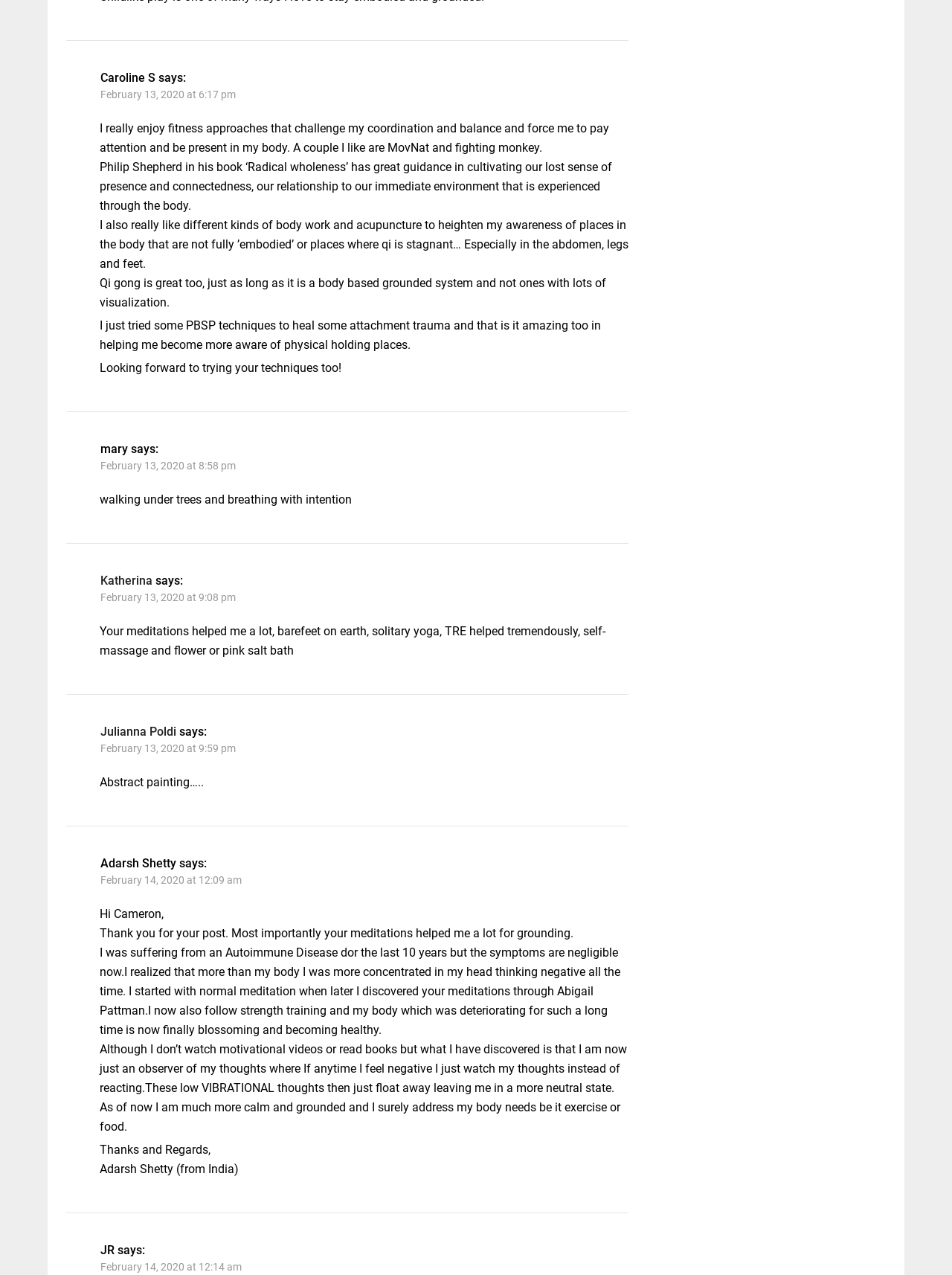Please identify the bounding box coordinates of the element I should click to complete this instruction: 'Click on the link 'February 13, 2020 at 9:08 pm''. The coordinates should be given as four float numbers between 0 and 1, like this: [left, top, right, bottom].

[0.105, 0.464, 0.248, 0.473]